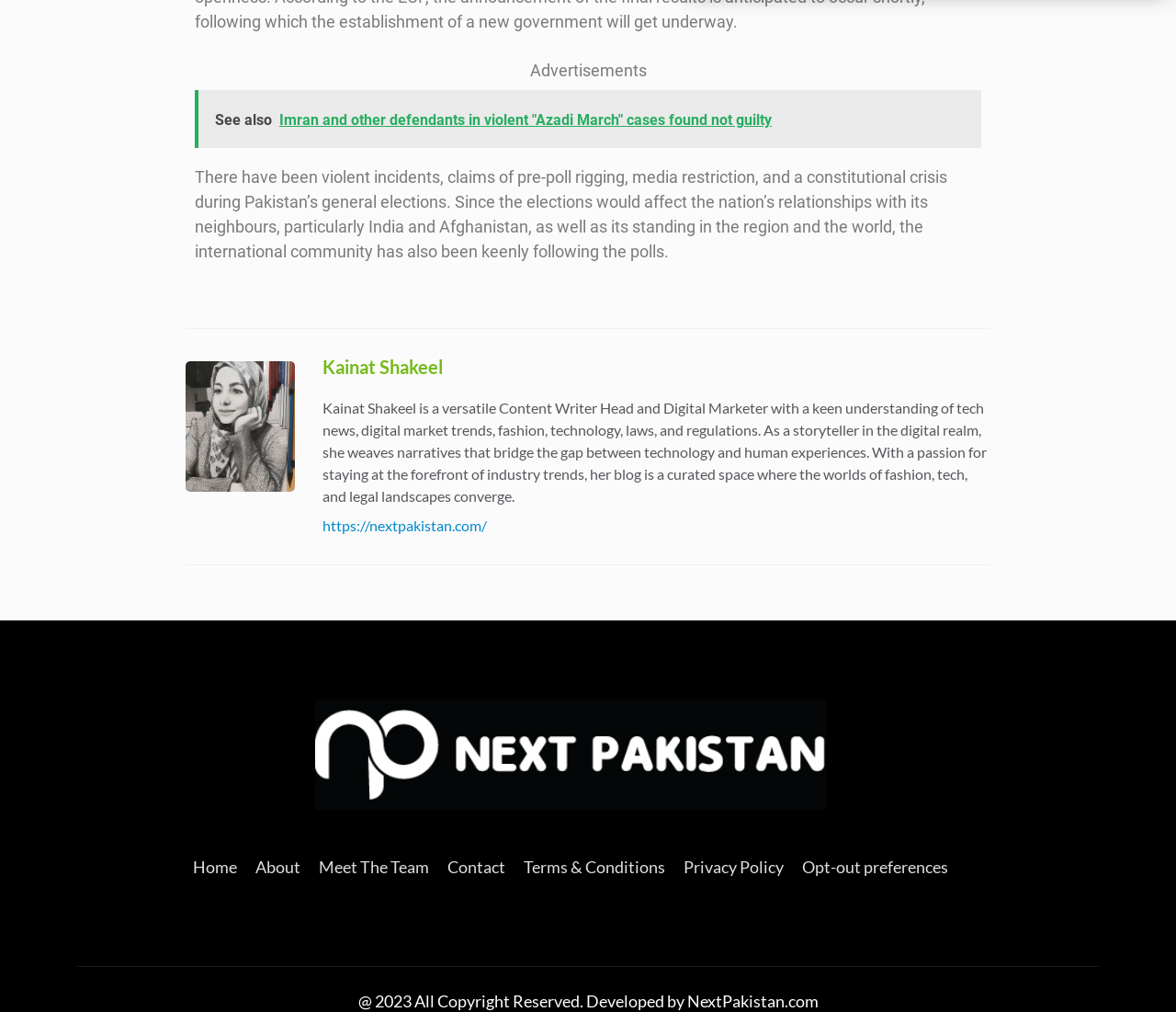What is the topic of the paragraph above Kainat Shakeel's description?
Answer the question with a single word or phrase derived from the image.

Pakistan's general elections